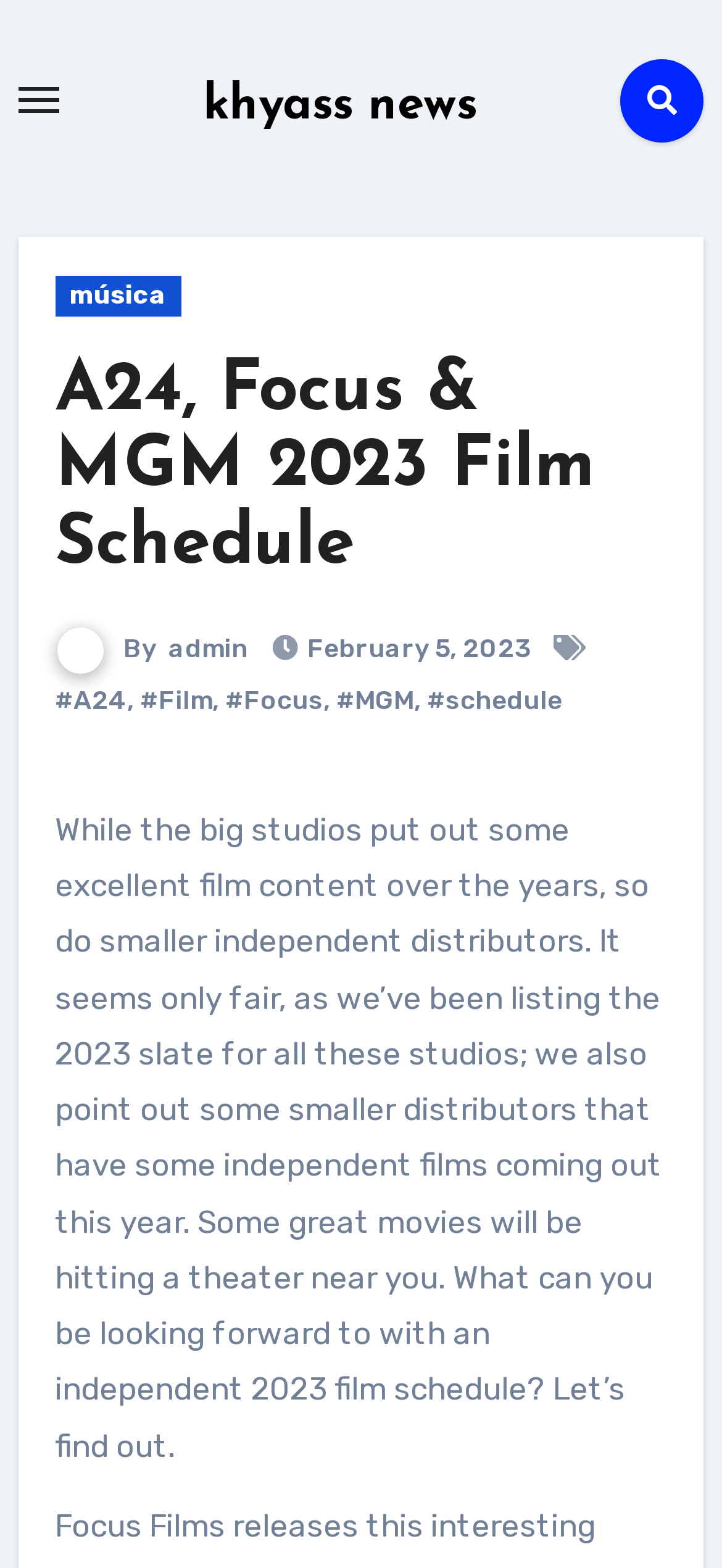Identify the bounding box of the UI element that matches this description: "#A24".

[0.076, 0.437, 0.176, 0.457]